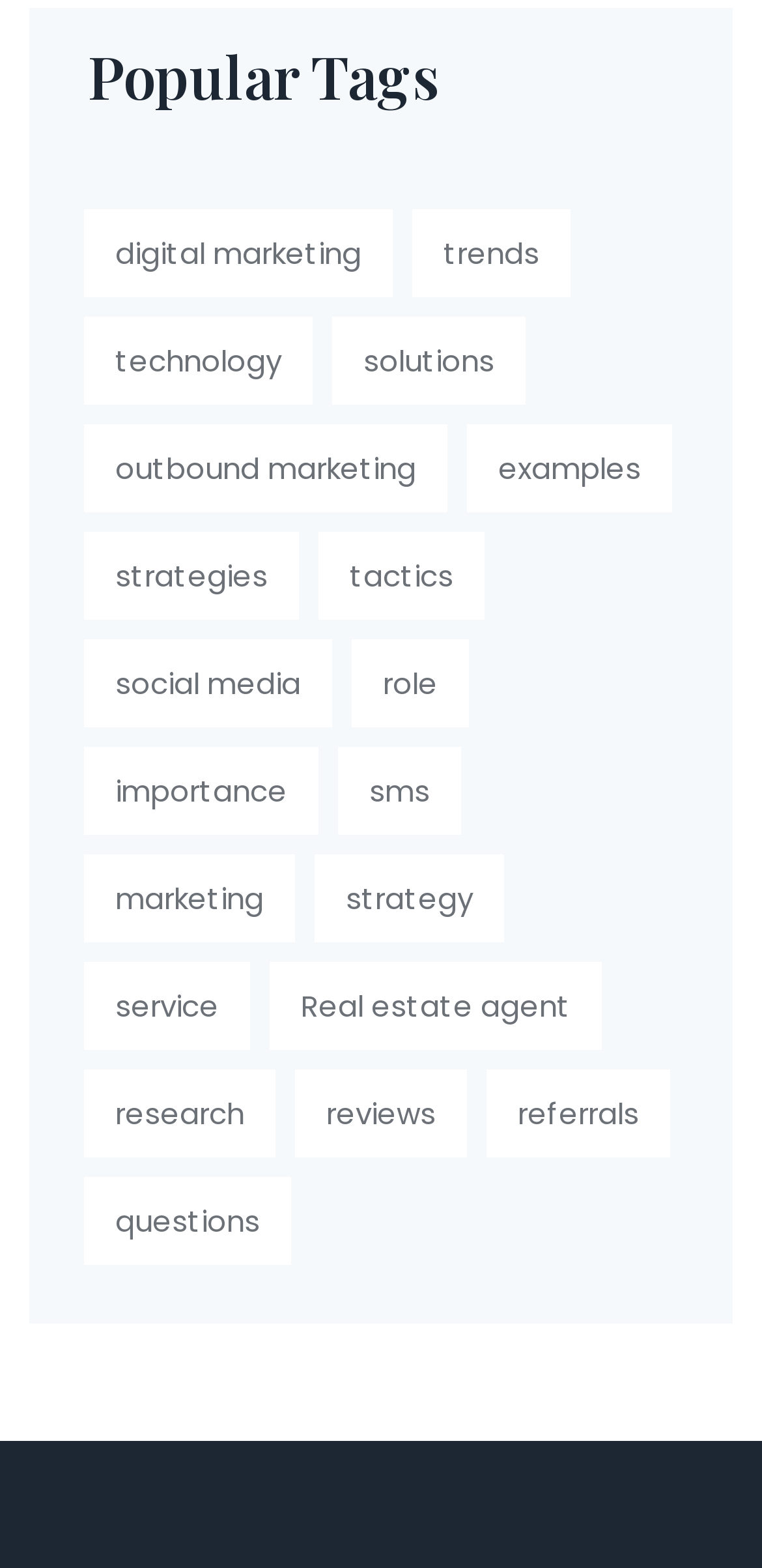Please identify the coordinates of the bounding box that should be clicked to fulfill this instruction: "Click on the menu".

None